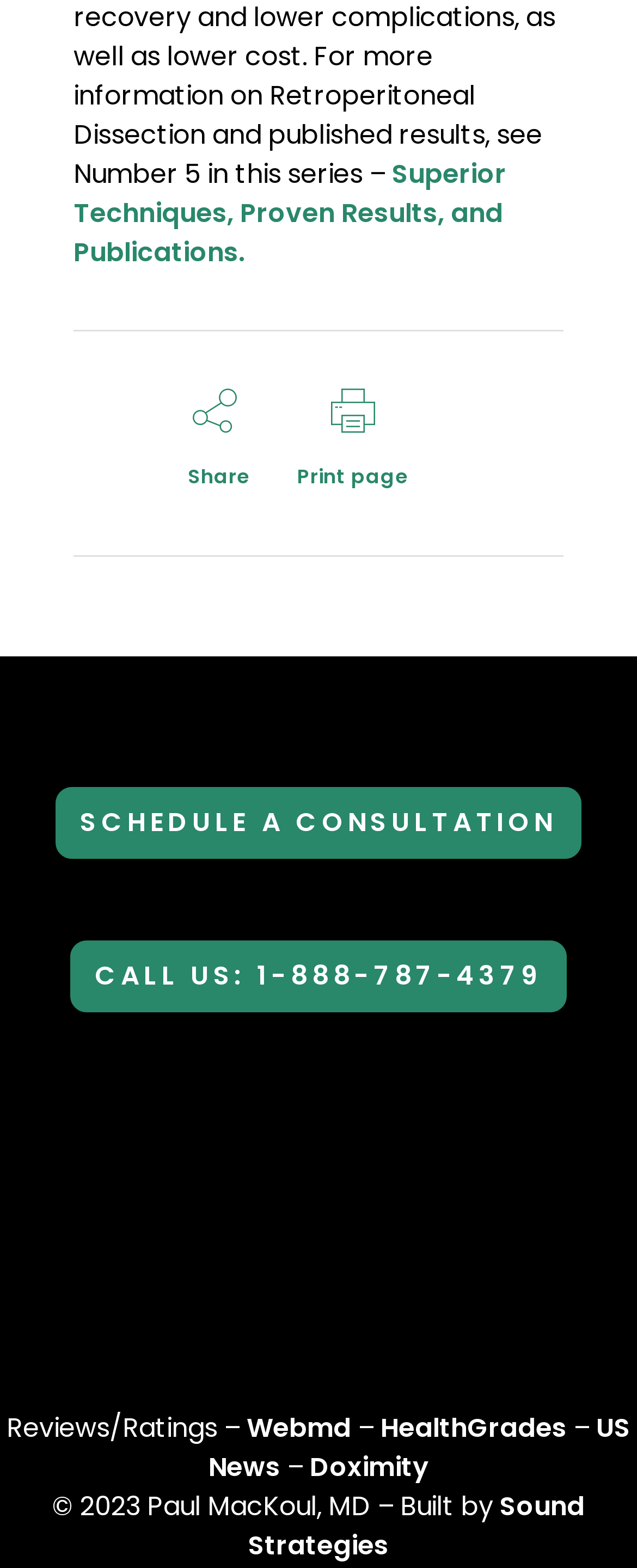Find the bounding box coordinates of the element to click in order to complete this instruction: "Visit the Webmd page". The bounding box coordinates must be four float numbers between 0 and 1, denoted as [left, top, right, bottom].

[0.387, 0.898, 0.551, 0.922]